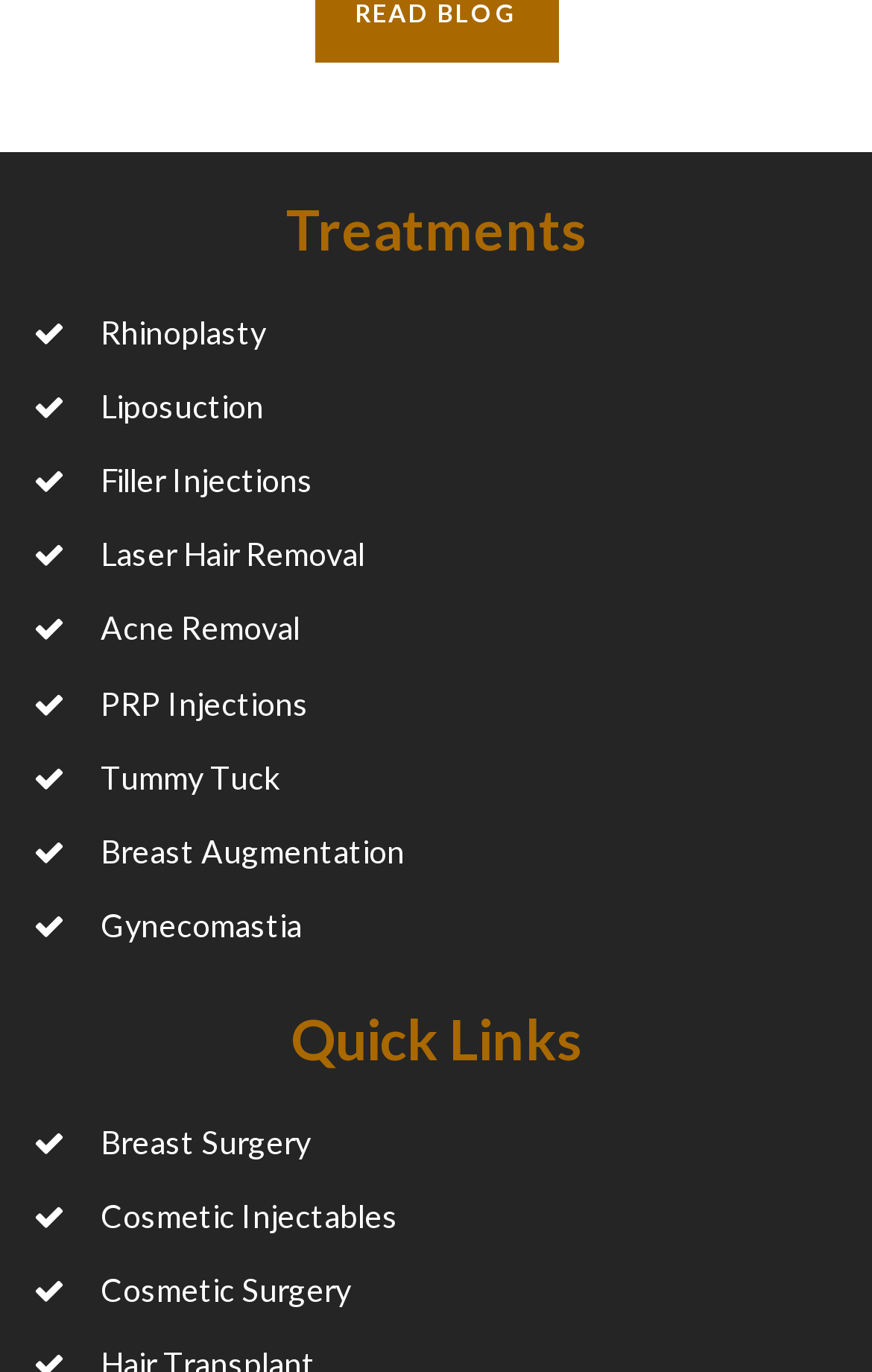Determine the bounding box coordinates of the area to click in order to meet this instruction: "Go to Quick Links".

[0.038, 0.728, 0.962, 0.789]